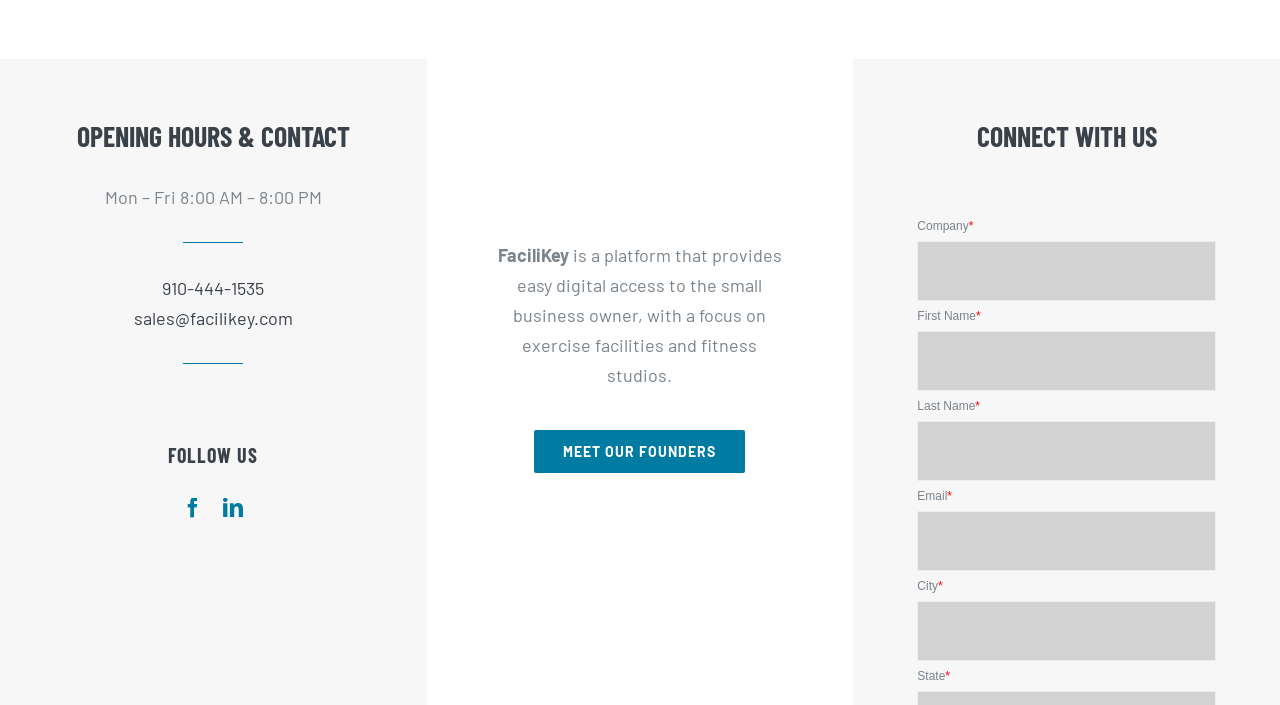Determine the bounding box coordinates for the HTML element described here: "Hall".

None